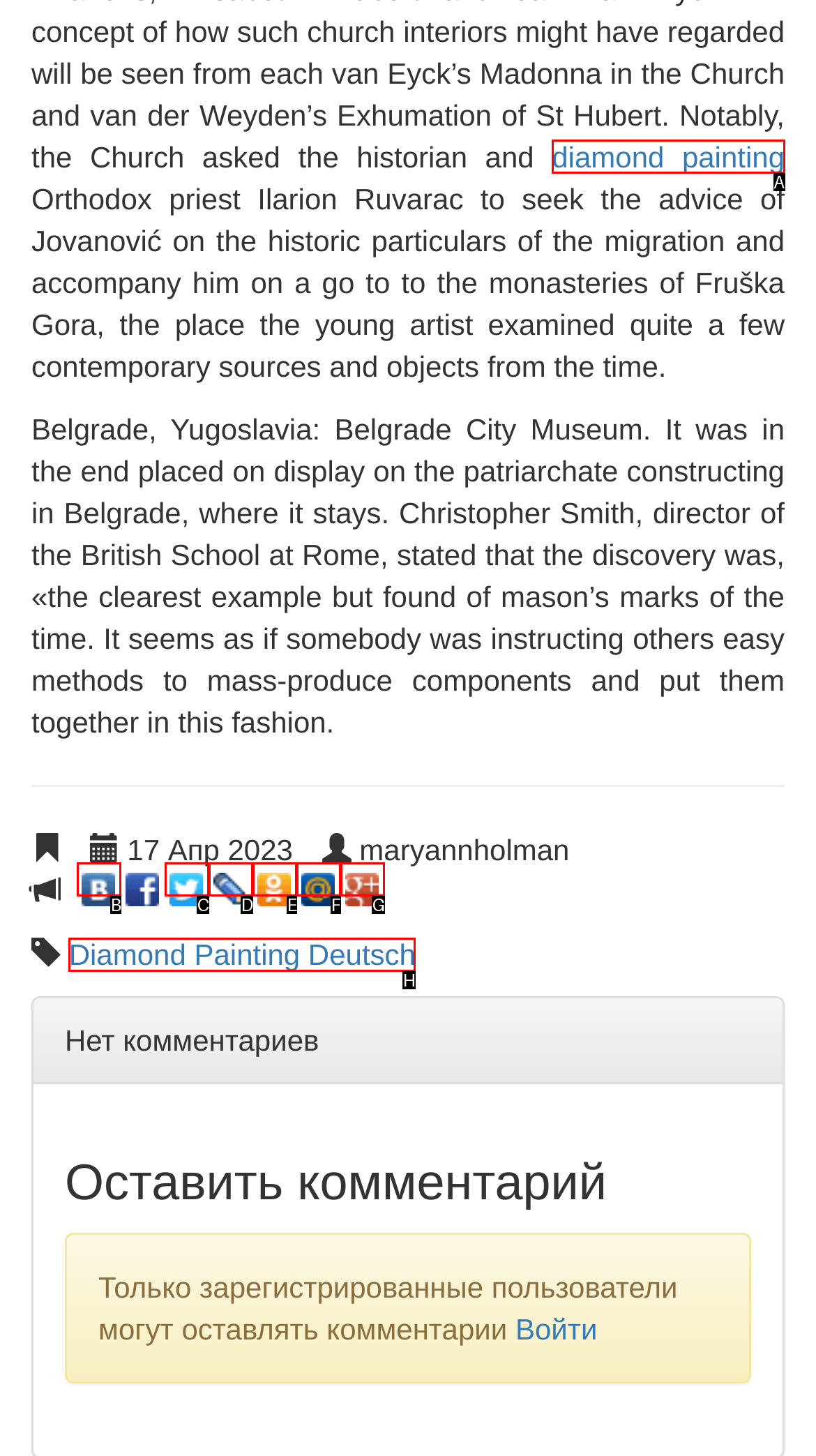Find the correct option to complete this instruction: view the 'Diamond Painting Deutsch' page. Reply with the corresponding letter.

H